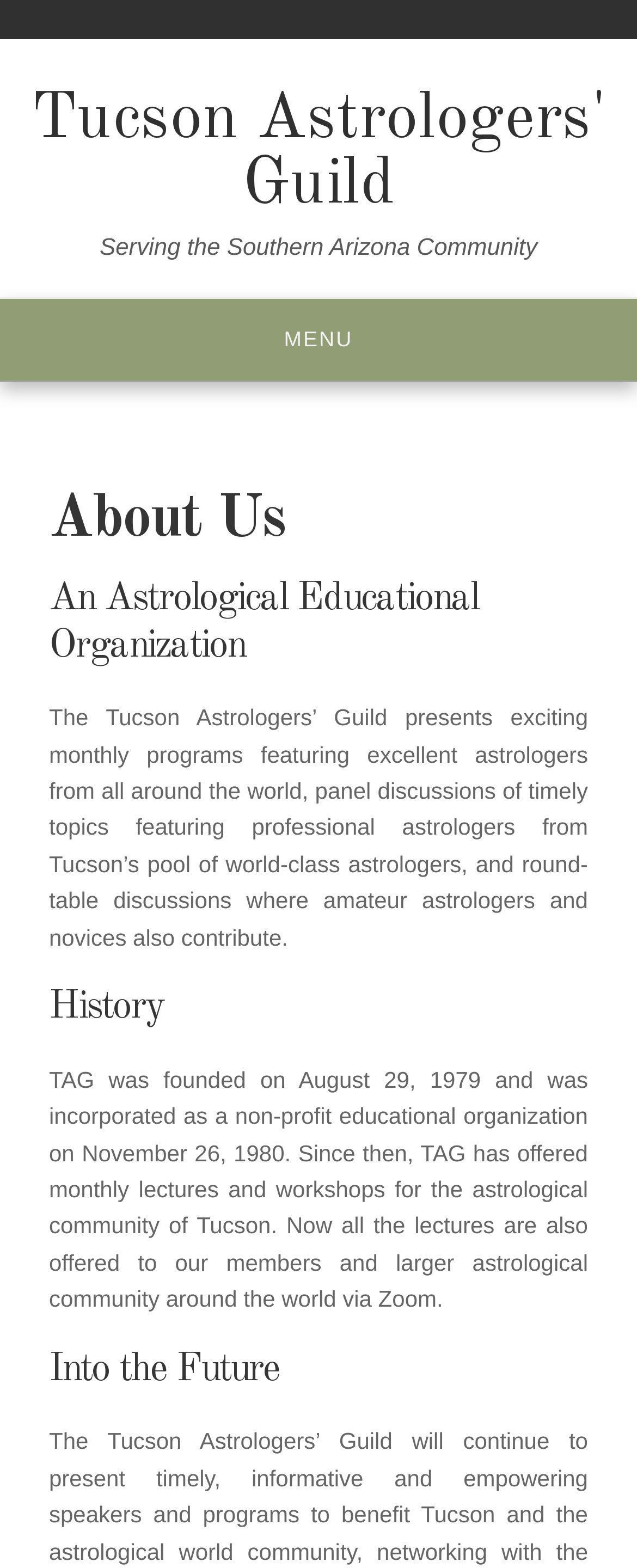When was the organization founded?
We need a detailed and meticulous answer to the question.

The StaticText element with the text 'TAG was founded on August 29, 1979...' provides the founding date of the organization.